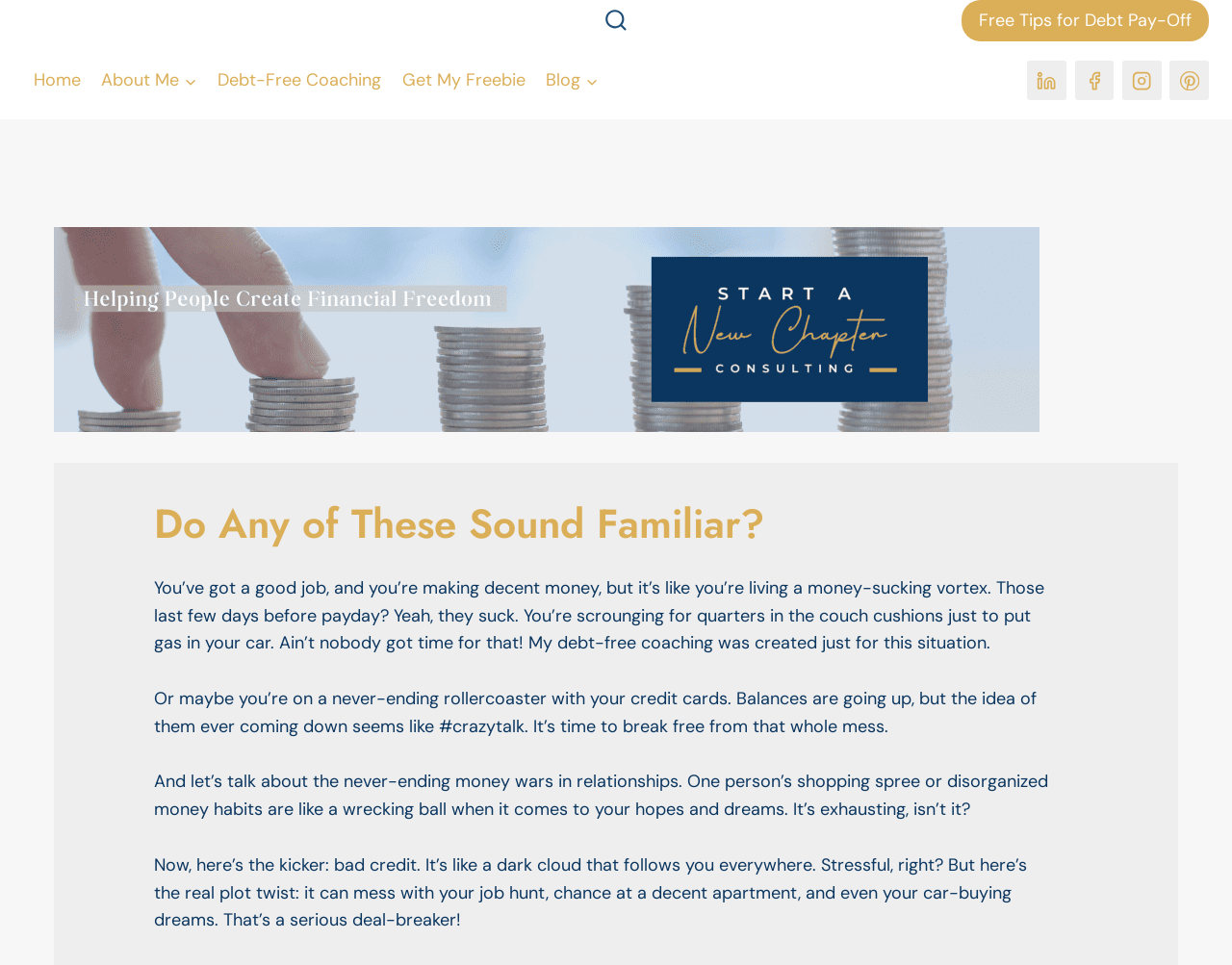How many social media links are available?
Provide an in-depth and detailed answer to the question.

By examining the webpage, I found four social media links: Linkedin, Facebook, Instagram, and Pinterest, each with an accompanying image.